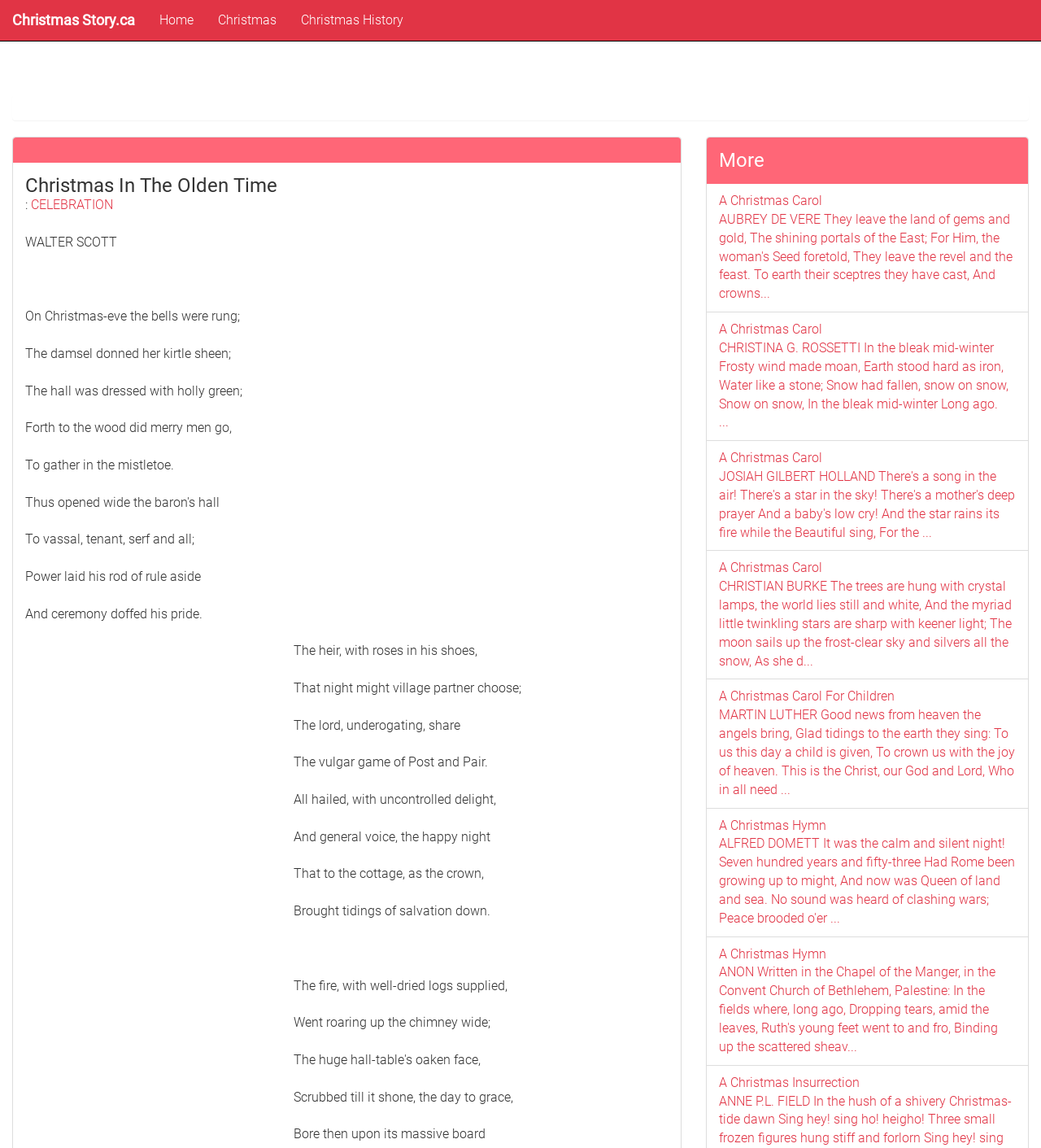From the element description Christmas History, predict the bounding box coordinates of the UI element. The coordinates must be specified in the format (top-left x, top-left y, bottom-right x, bottom-right y) and should be within the 0 to 1 range.

[0.277, 0.0, 0.399, 0.035]